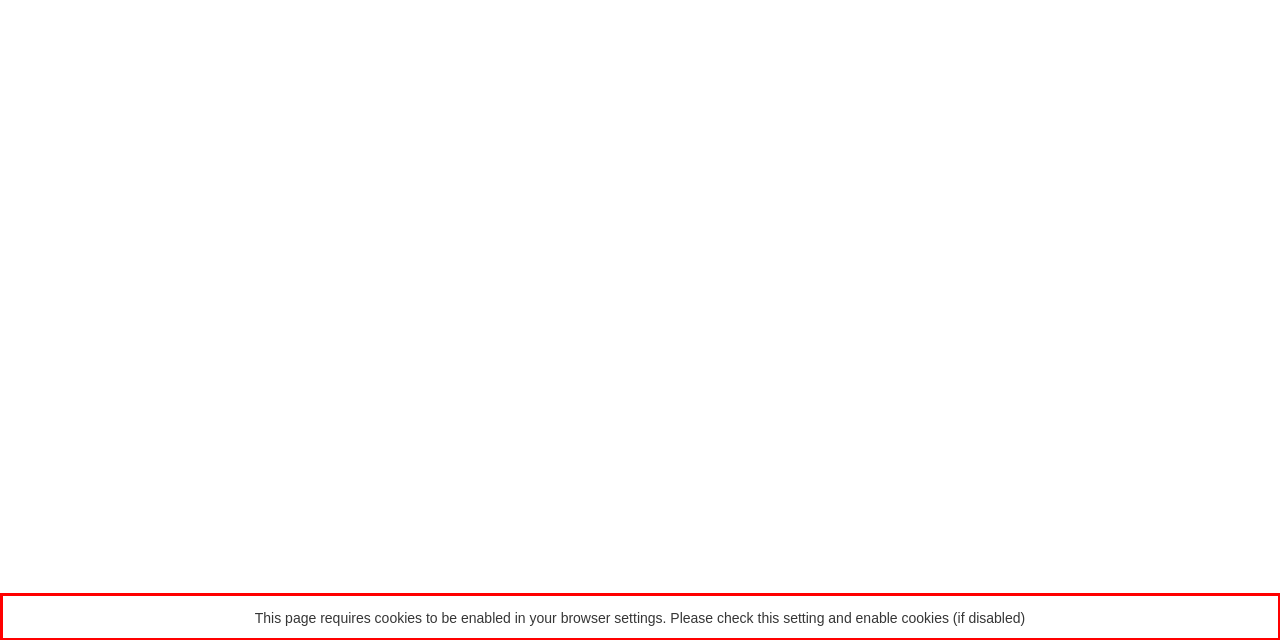From the provided screenshot, extract the text content that is enclosed within the red bounding box.

This page requires cookies to be enabled in your browser settings. Please check this setting and enable cookies (if disabled)